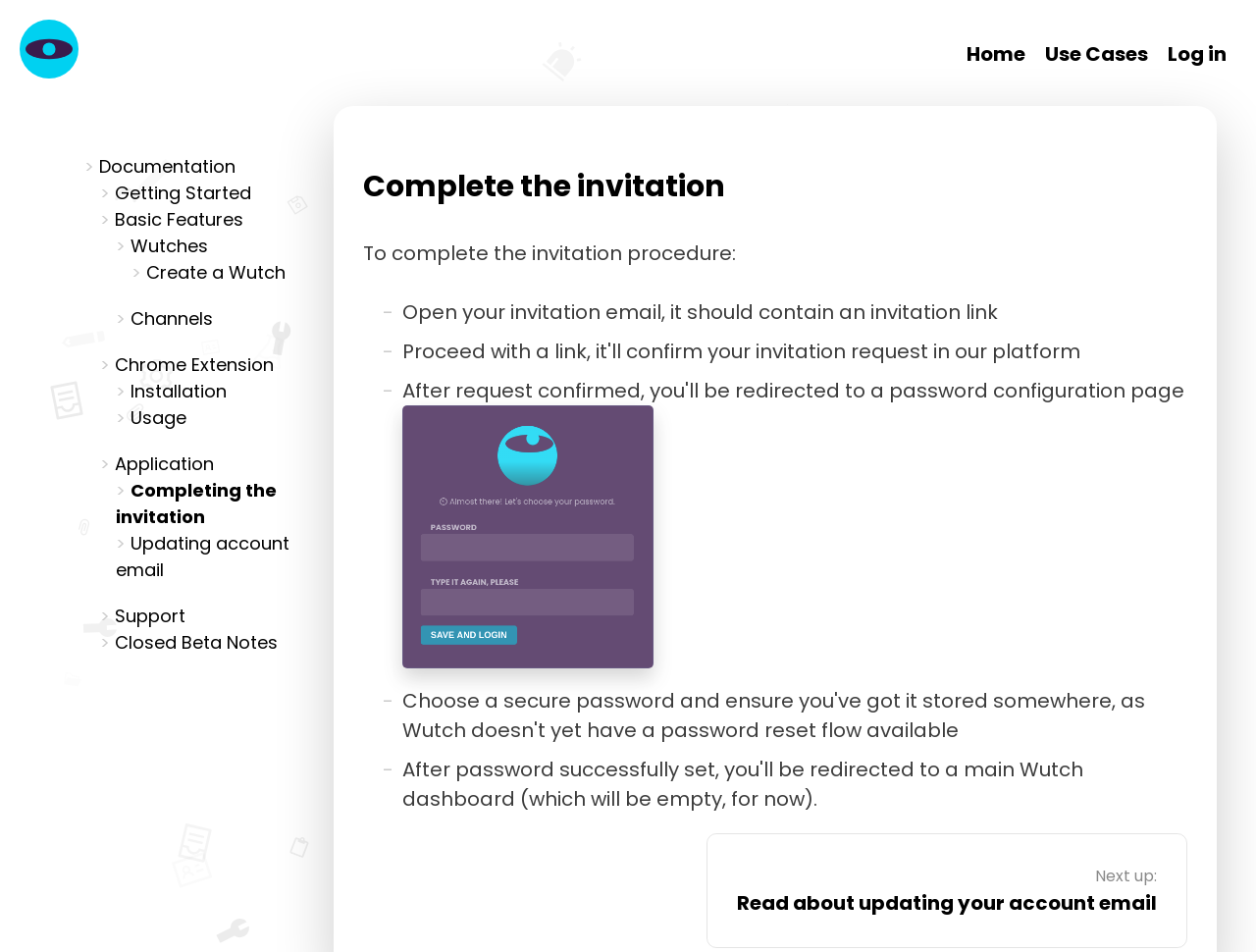Find the bounding box coordinates of the element I should click to carry out the following instruction: "Click the Use Cases link".

[0.824, 0.031, 0.922, 0.091]